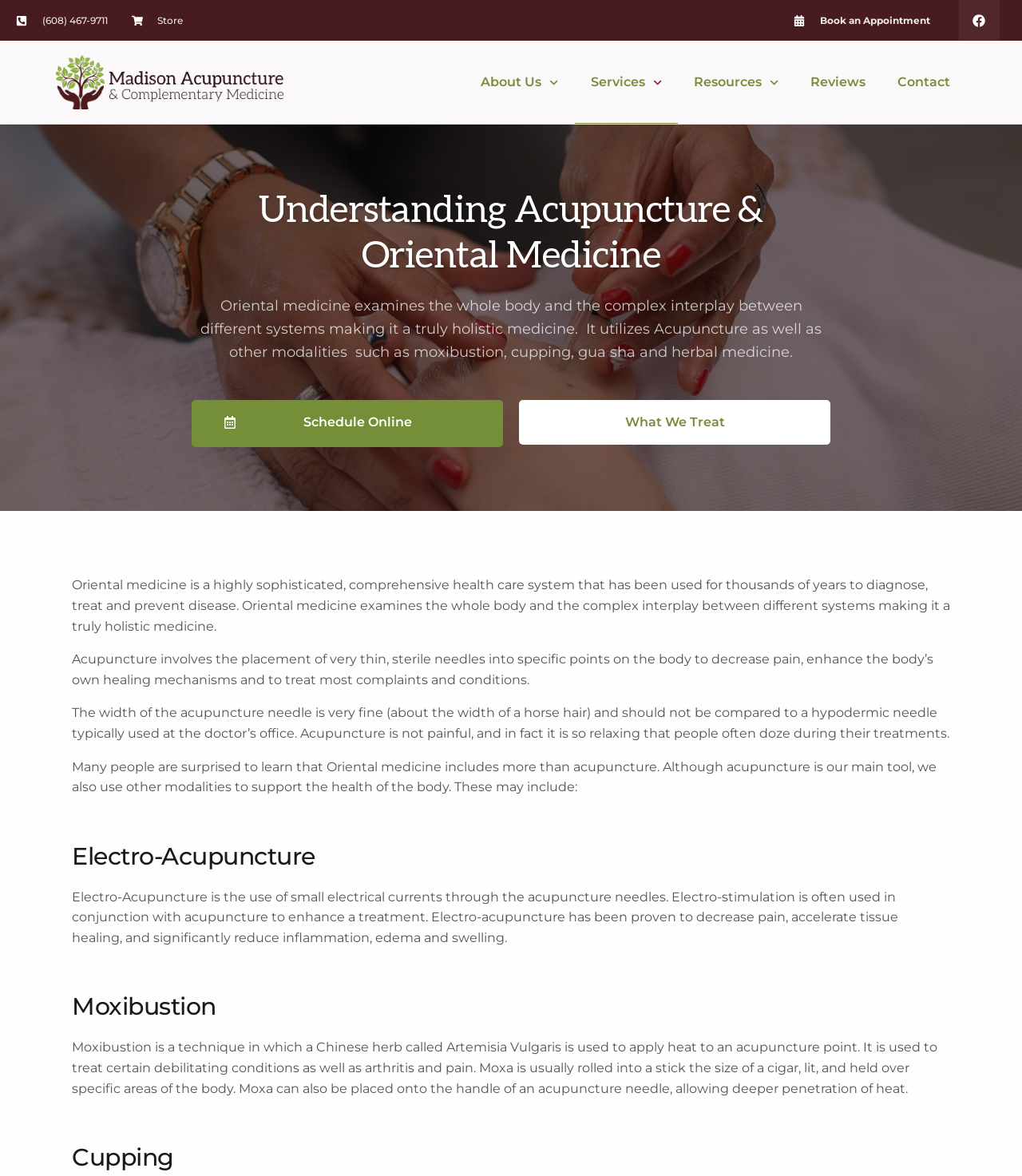What is the profession of Amy Guinther?
Please provide a single word or phrase answer based on the image.

Licensed Acupuncturist, Herbalist and Functional Medicine practitioner